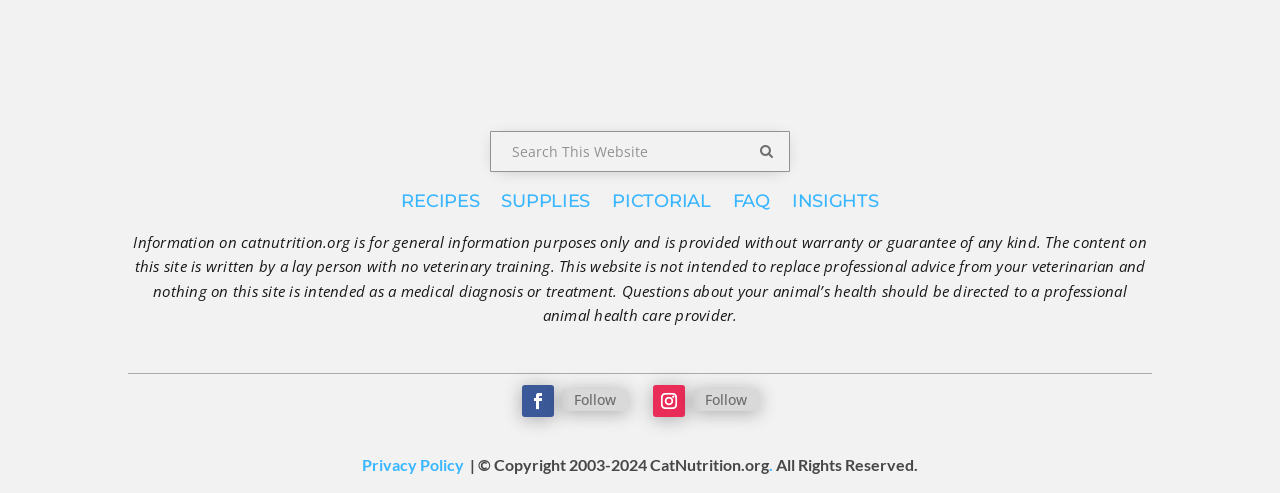Please specify the coordinates of the bounding box for the element that should be clicked to carry out this instruction: "Search This Website". The coordinates must be four float numbers between 0 and 1, formatted as [left, top, right, bottom].

[0.384, 0.27, 0.588, 0.345]